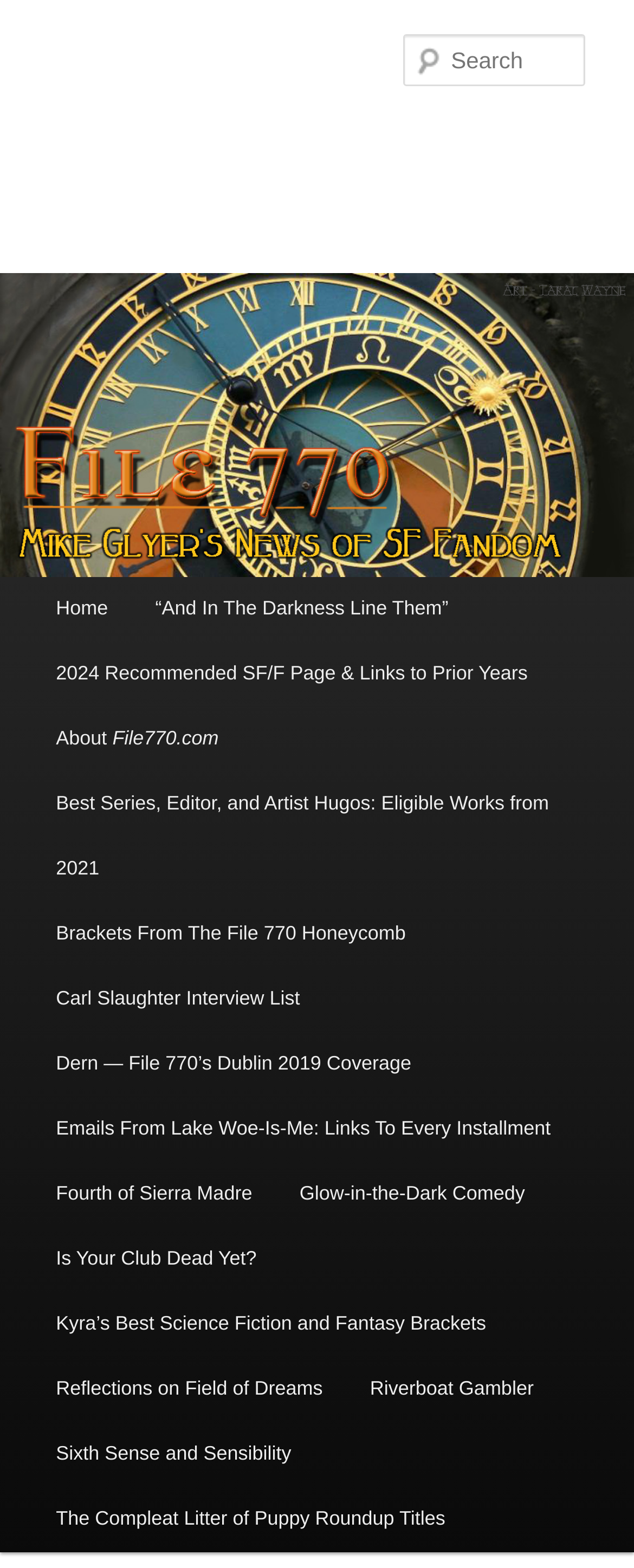Locate the bounding box coordinates of the area where you should click to accomplish the instruction: "Go to the home page".

[0.051, 0.368, 0.208, 0.41]